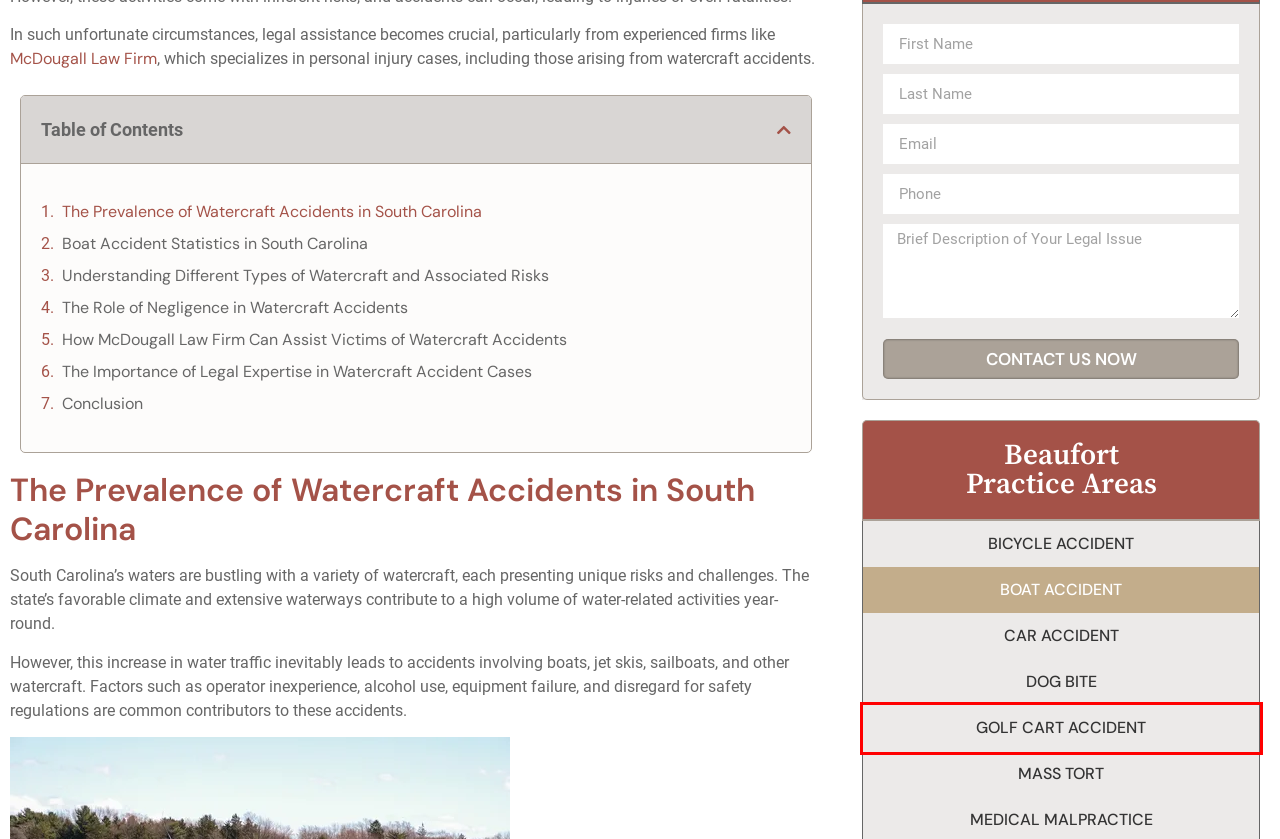Analyze the webpage screenshot with a red bounding box highlighting a UI element. Select the description that best matches the new webpage after clicking the highlighted element. Here are the options:
A. McDougall Law Firm | Beaufort's #1 Accident Lawyers Call Now
B. Beaufort Dog Bite Lawyer | Call Us Today $0 Case Review
C. Beaufort Mass Tort Lawyers | Call Now Free $0 Case Review
D. Beaufort Premises Liability Lawyers | Call Now $0 Case Eval
E. Beaufort Truck Accident Lawyers | Call Today $0 Case Review
F. Beaufort Bicycle Accident Lawyer | Call Today $0 Case Review
G. Beaufort Personal Injury Lawyer: Call McDougall Law Firm Now
H. Beaufort Golf Cart Accident Lawyer — McDougall LawFirm, LLC

H